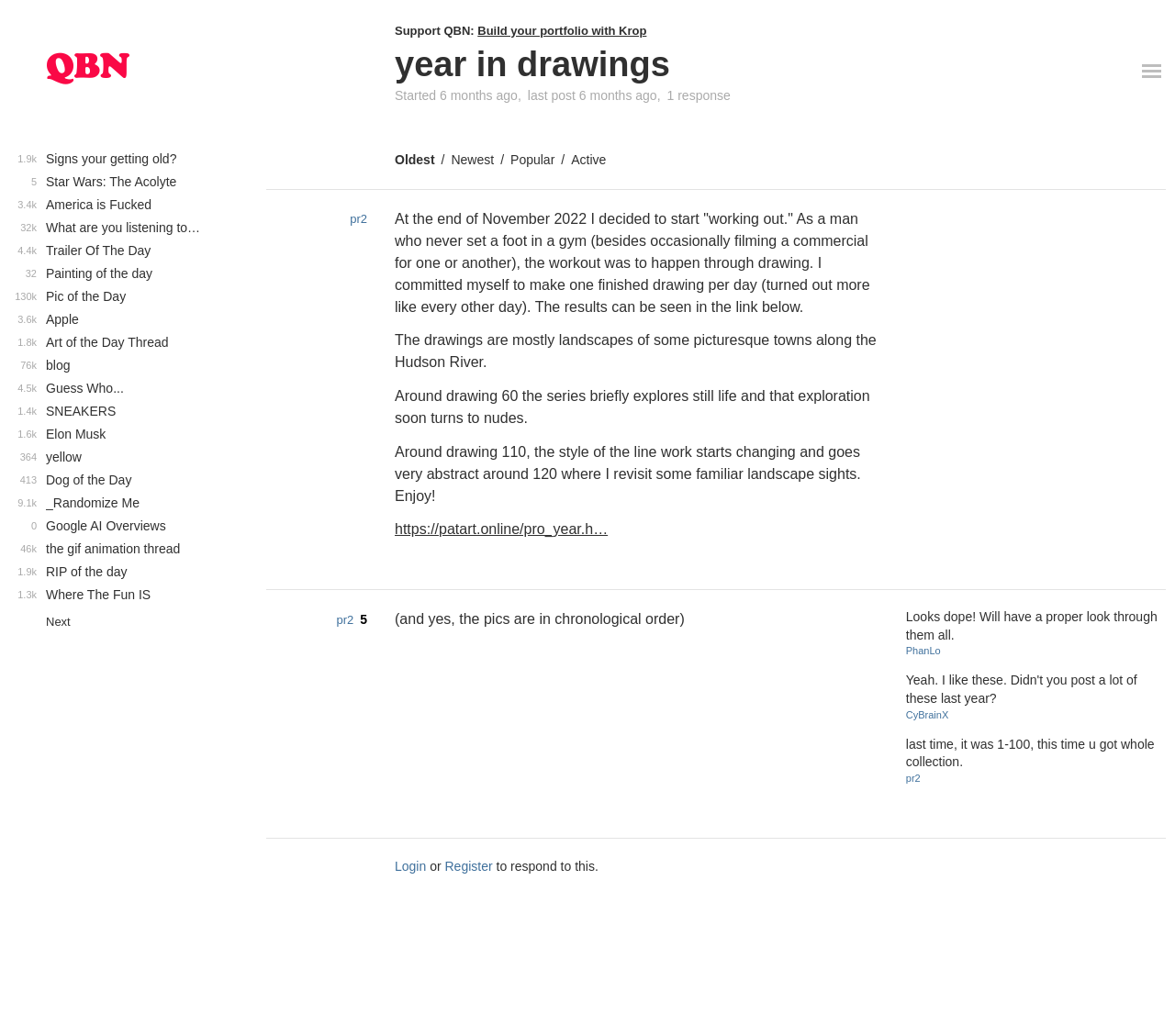Pinpoint the bounding box coordinates for the area that should be clicked to perform the following instruction: "Respond to this post".

[0.379, 0.829, 0.419, 0.843]